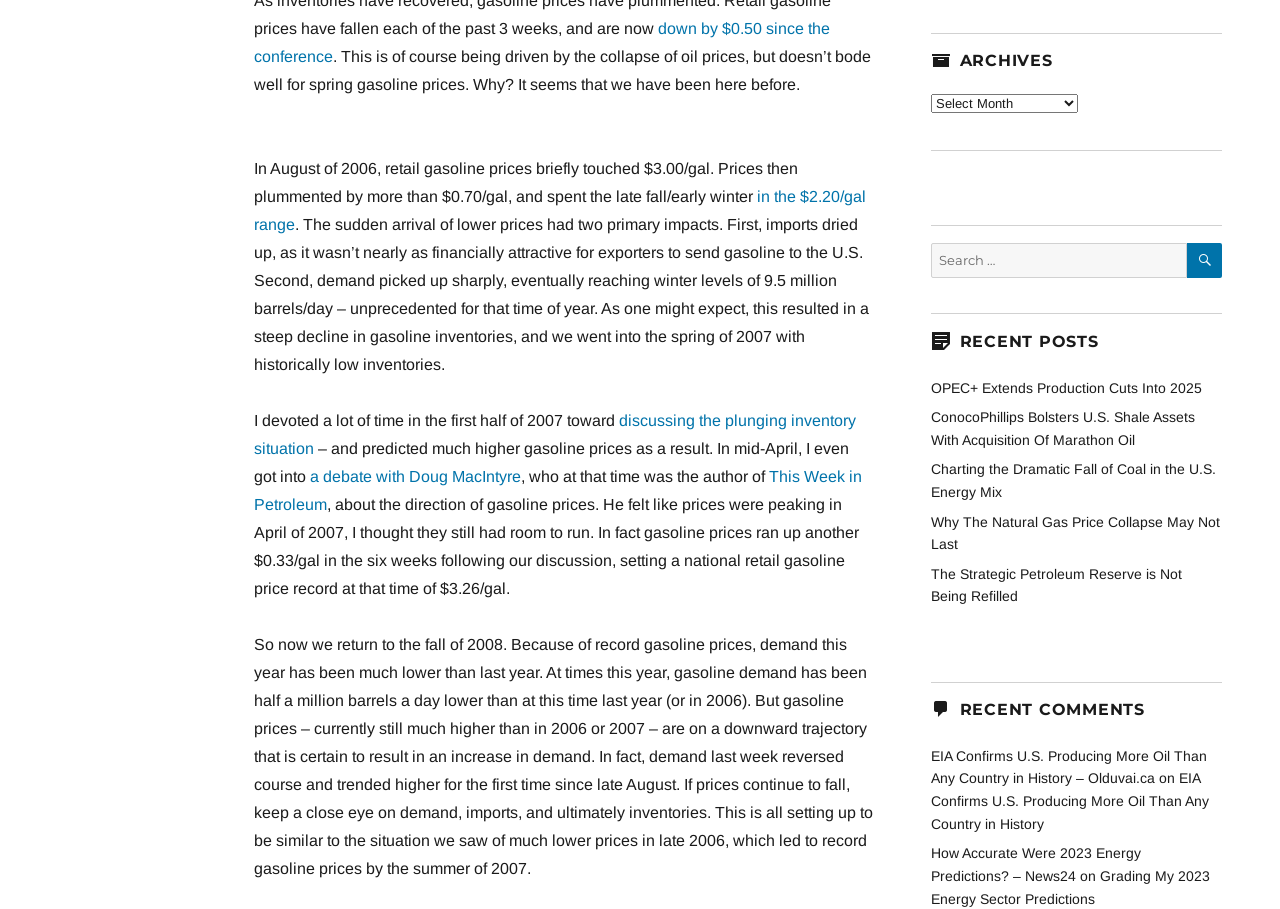Predict the bounding box of the UI element based on the description: "in the $2.20/gal range". The coordinates should be four float numbers between 0 and 1, formatted as [left, top, right, bottom].

[0.198, 0.207, 0.676, 0.256]